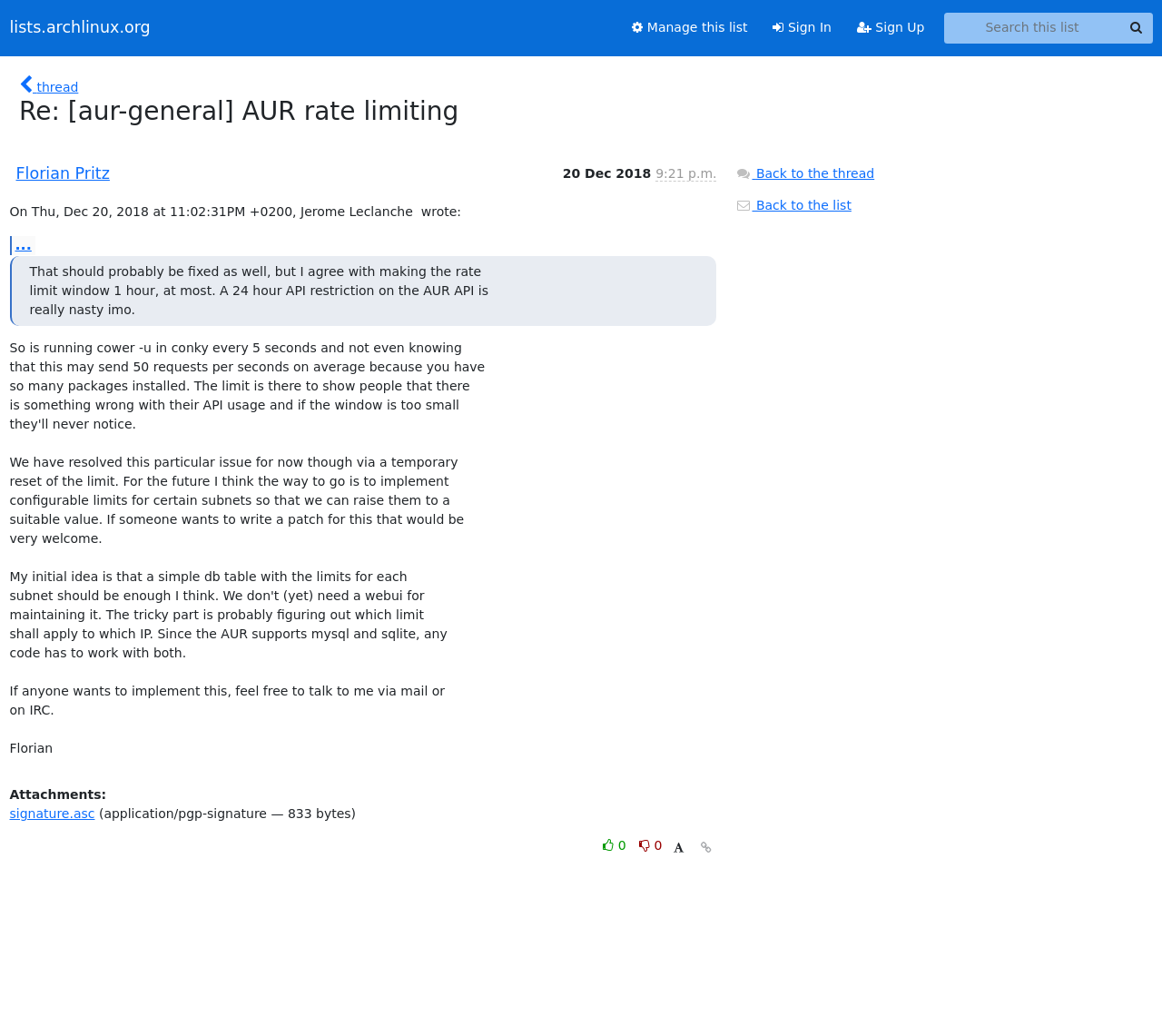Please provide a detailed answer to the question below by examining the image:
What is the date of the email?

I found the date by looking at the static text '20 Dec 2018' which is located near the sender's name and time.